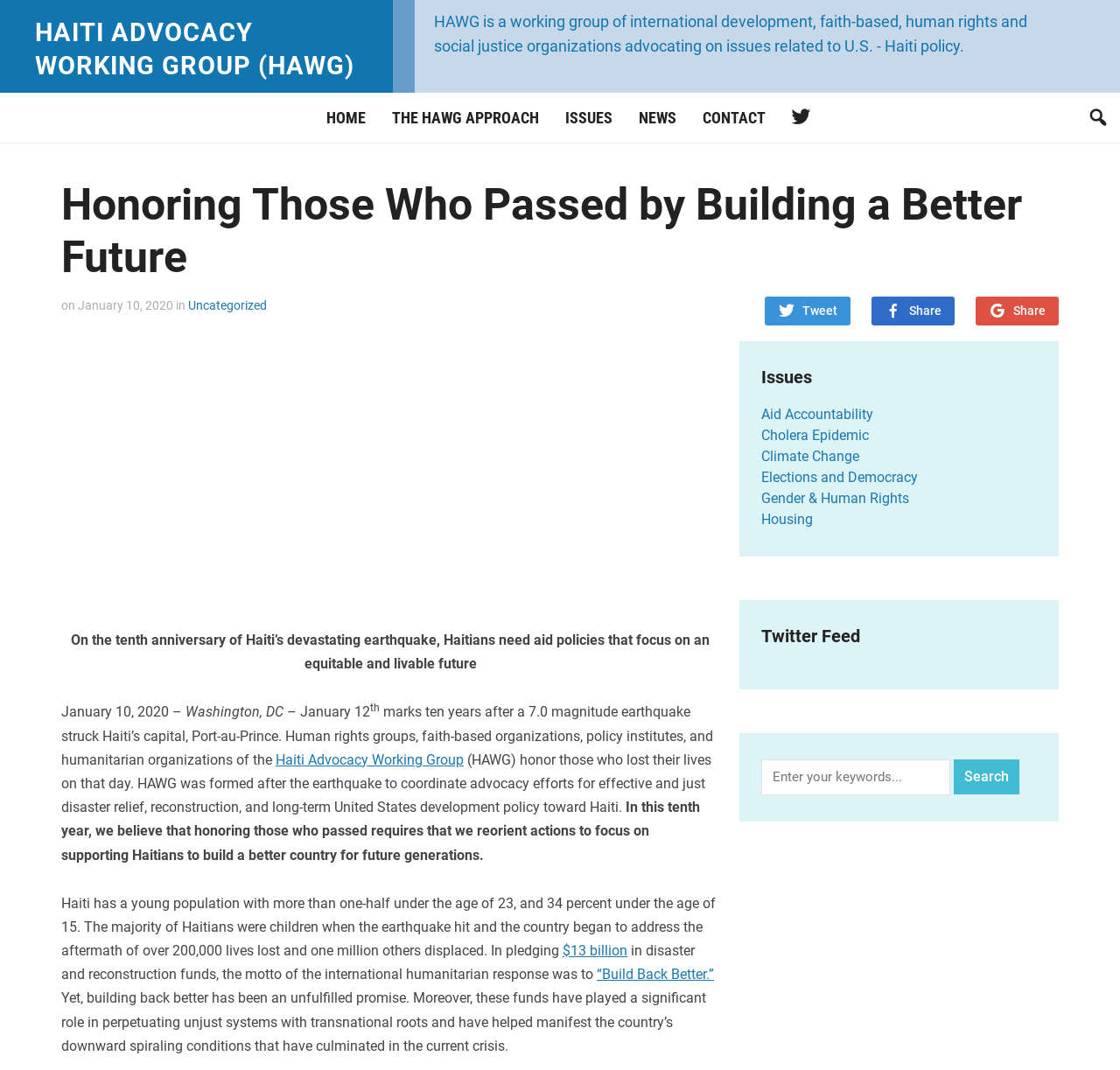Can you locate the main headline on this webpage and provide its text content?

HAITI ADVOCACY
WORKING GROUP (HAWG)